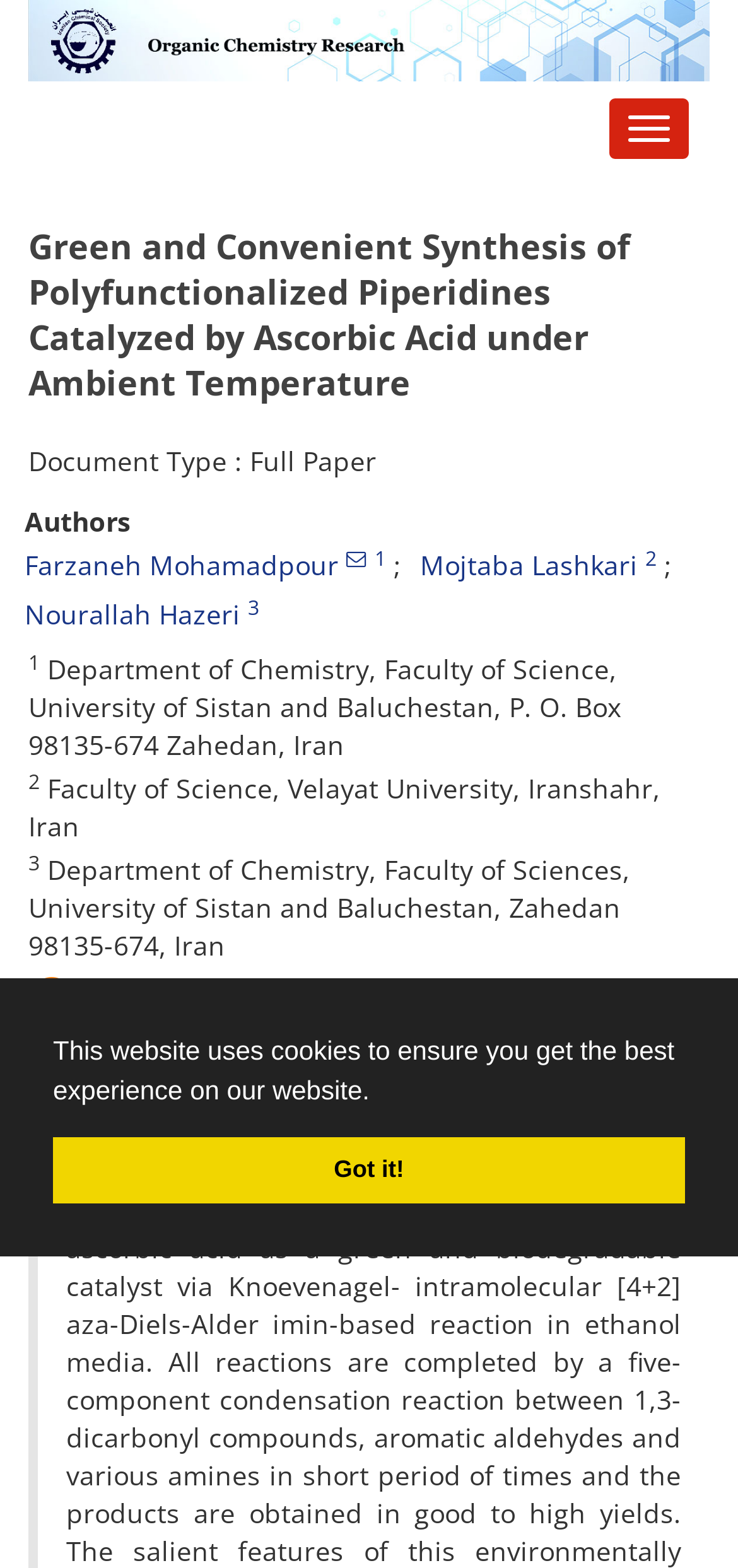Determine the bounding box coordinates for the area that should be clicked to carry out the following instruction: "View the paper by Farzaneh Mohamadpour".

[0.033, 0.349, 0.459, 0.372]